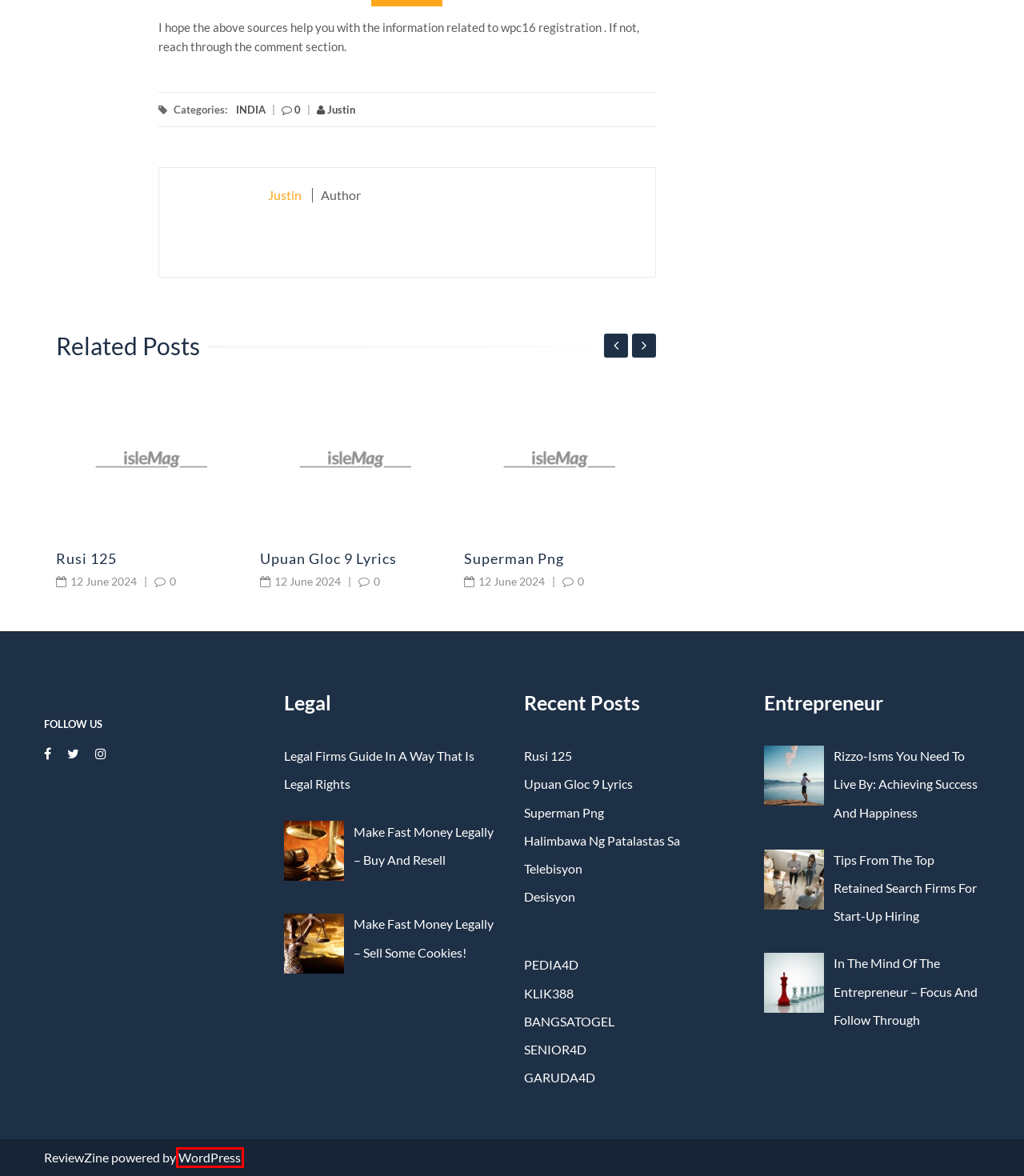Review the screenshot of a webpage containing a red bounding box around an element. Select the description that best matches the new webpage after clicking the highlighted element. The options are:
A. Justin | Sup Load
B. In the Mind of the Entrepreneur – Focus and Follow Through | Sup Load
C. Blog Tool, Publishing Platform, and CMS – WordPress.org
D. Rusi 125 | Sup Load
E. Make Fast Money Legally – Buy and Resell | Sup Load
F. Make Fast Money Legally – Sell Some Cookies! | Sup Load
G. IsleMag - Themeisle
H. Rizzo-isms You Need To Live By: Achieving Success And Happiness | Sup Load

C